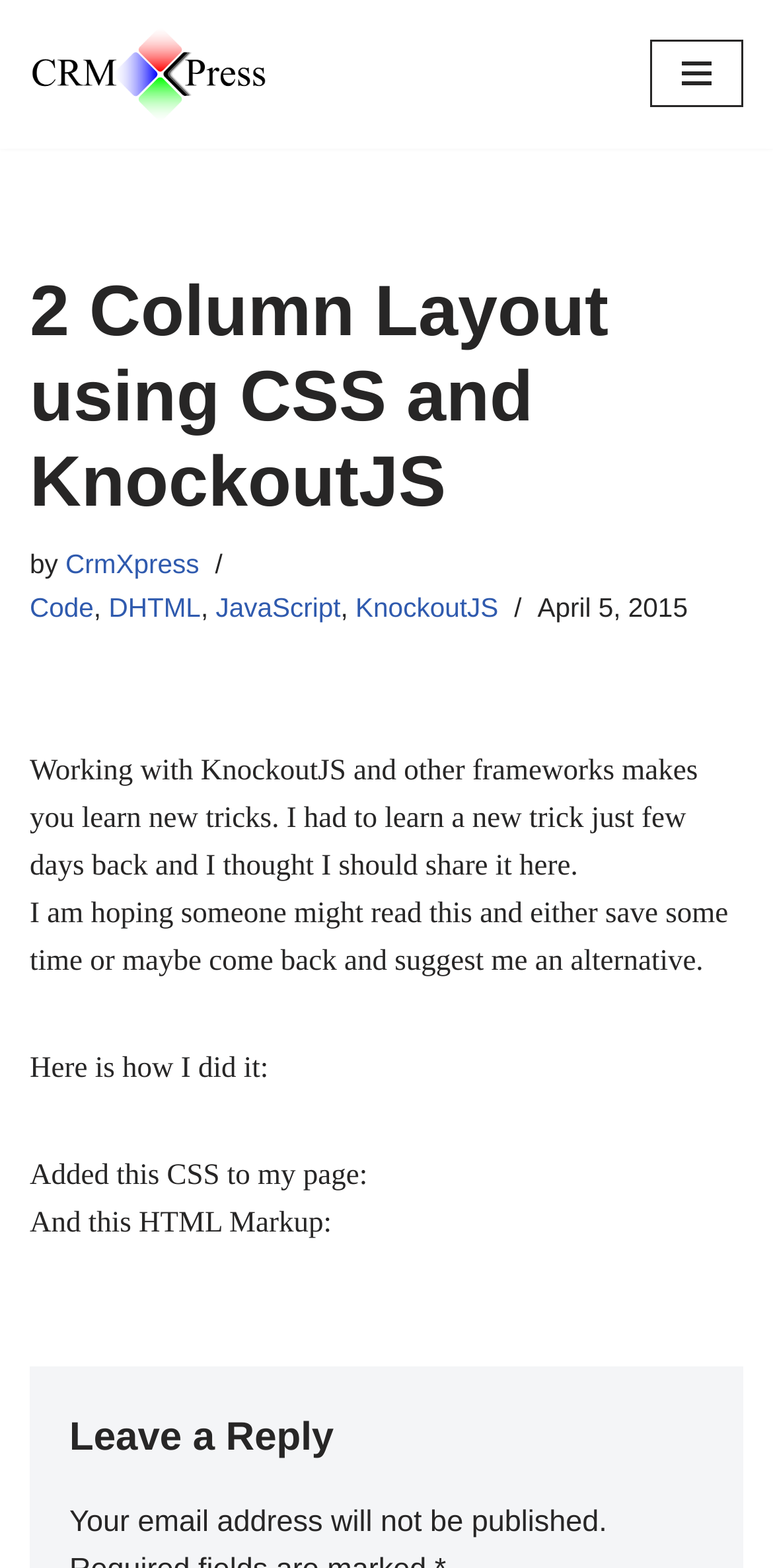Using the format (top-left x, top-left y, bottom-right x, bottom-right y), and given the element description, identify the bounding box coordinates within the screenshot: JavaScript

[0.279, 0.378, 0.441, 0.397]